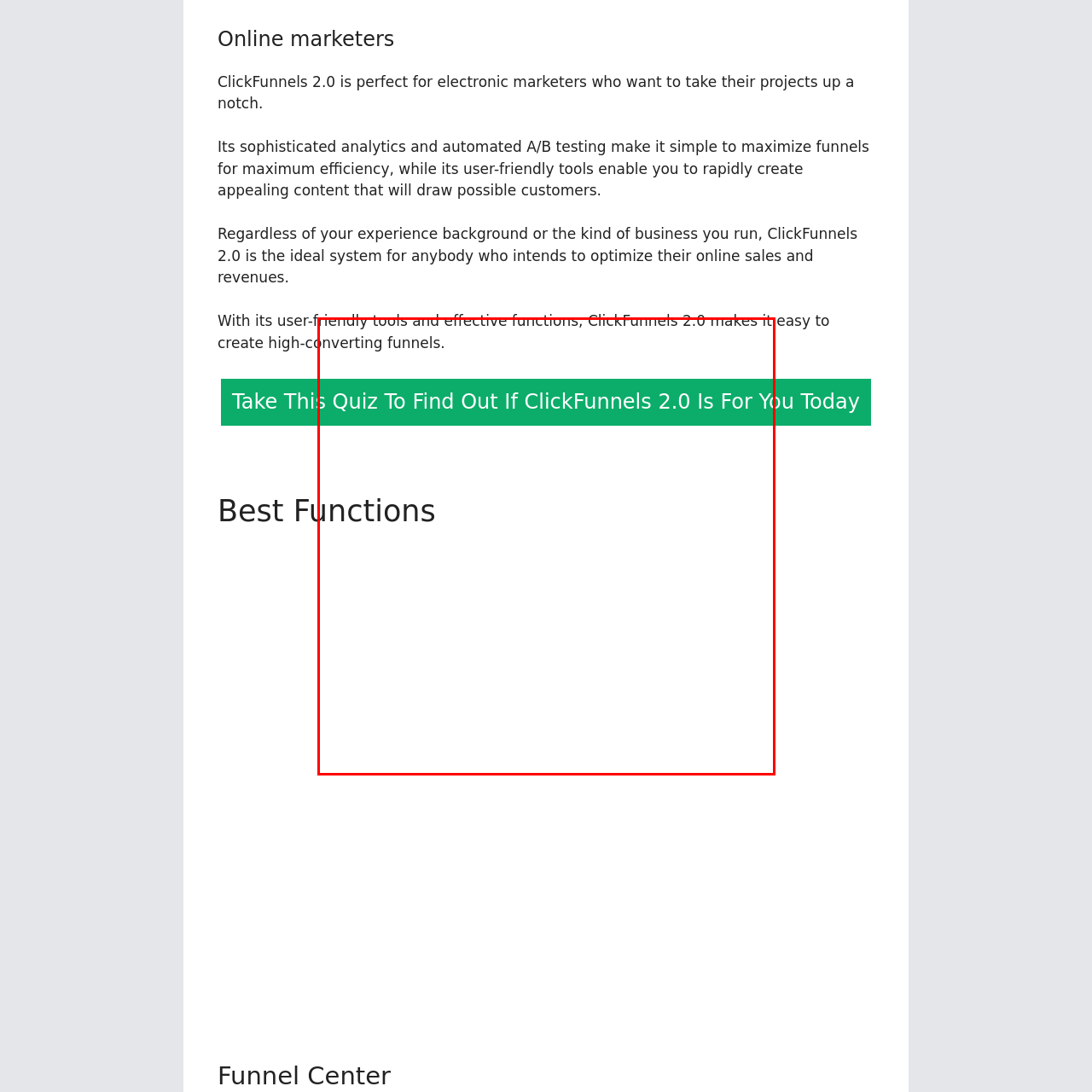Refer to the image contained within the red box, What is highlighted in the 'Best Functions' section?
 Provide your response as a single word or phrase.

Platform capabilities